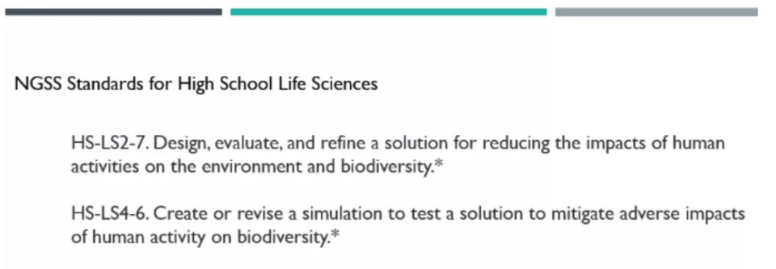Using the elements shown in the image, answer the question comprehensively: What is the purpose of the visual?

The visual is part of a larger educational framework, intended to guide high school students in understanding and addressing critical environmental issues, as mentioned in the caption.